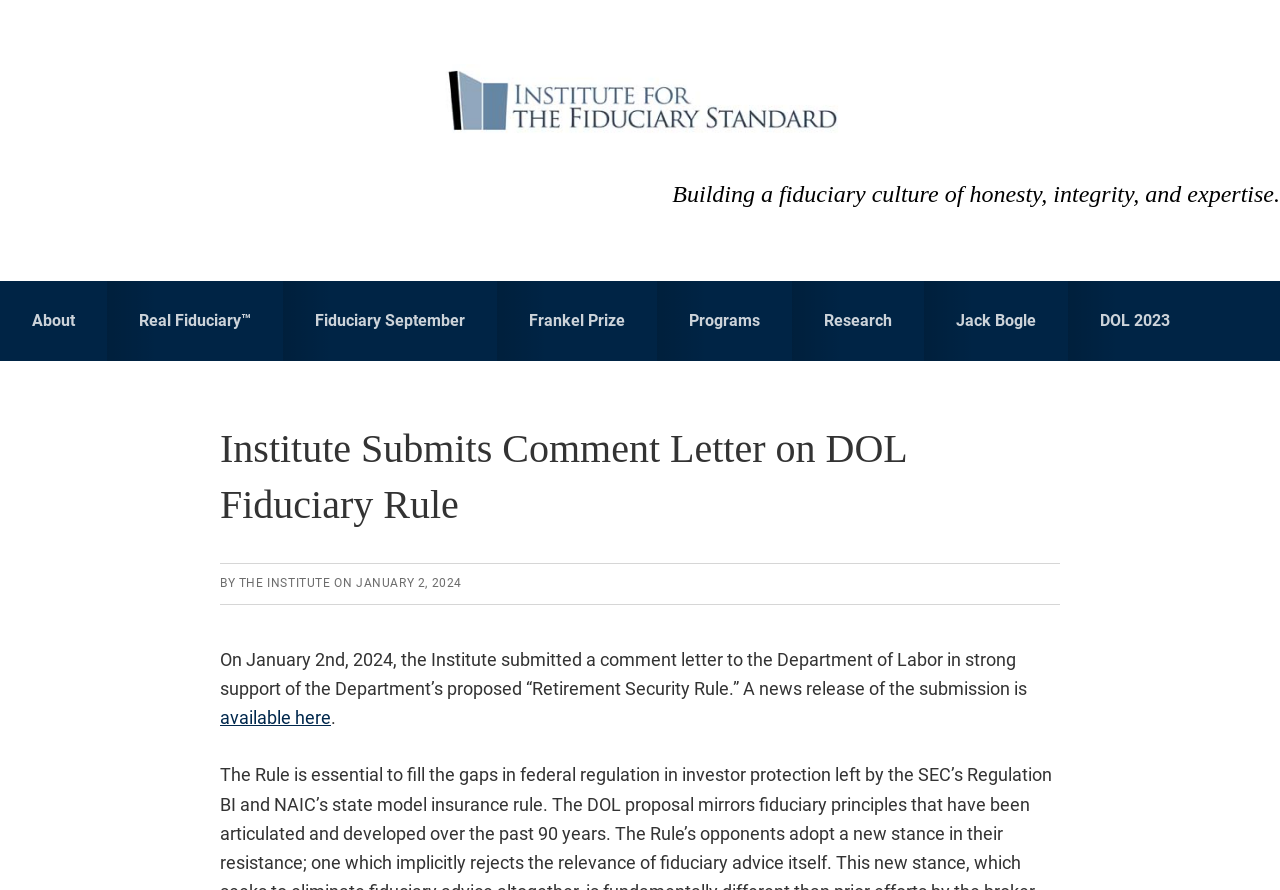Determine the main heading of the webpage and generate its text.

Institute Submits Comment Letter on DOL Fiduciary Rule